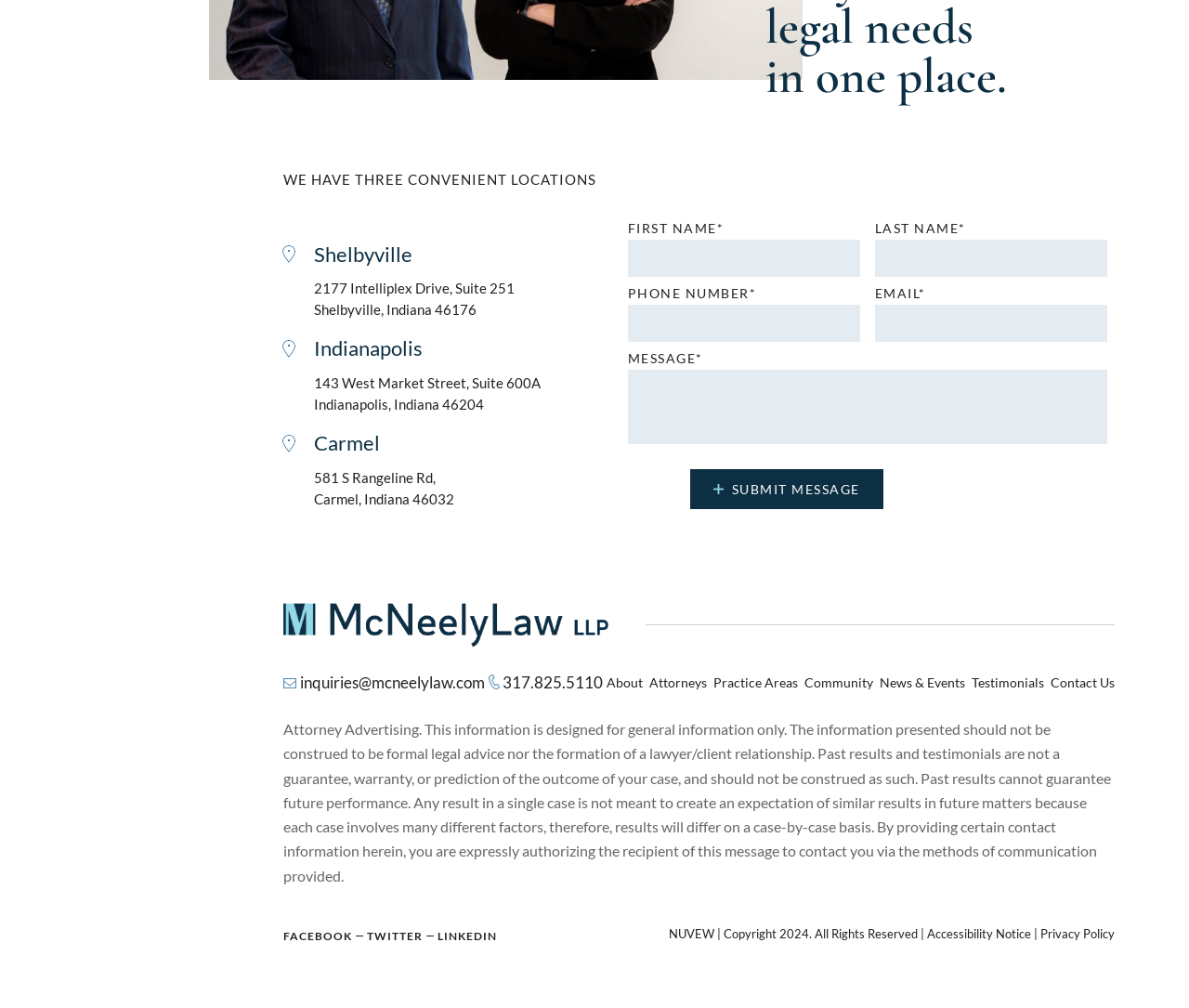Identify the bounding box coordinates of the clickable region required to complete the instruction: "Send an email to inquiries@mcneelylaw.com". The coordinates should be given as four float numbers within the range of 0 and 1, i.e., [left, top, right, bottom].

[0.238, 0.665, 0.408, 0.689]